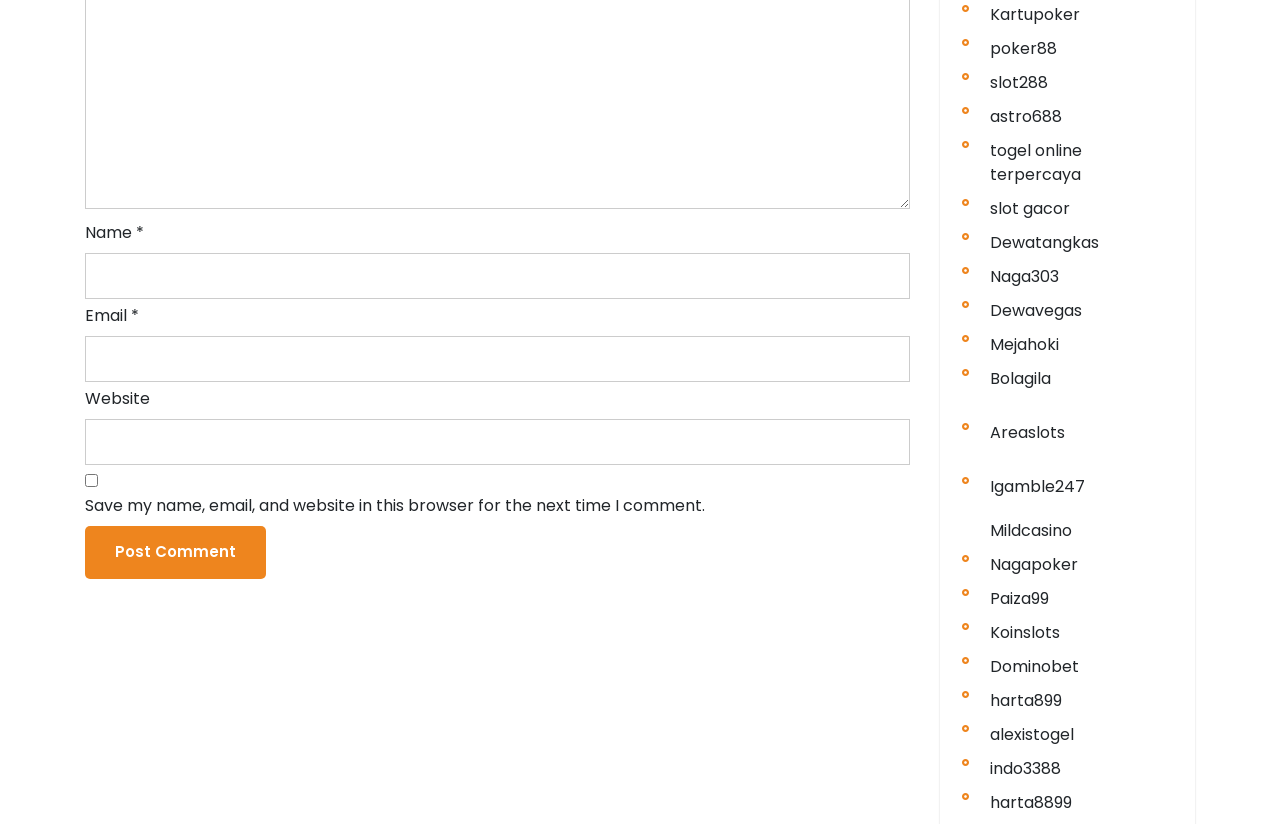Specify the bounding box coordinates of the area that needs to be clicked to achieve the following instruction: "Visit the Kartupoker website".

[0.773, 0.004, 0.844, 0.032]